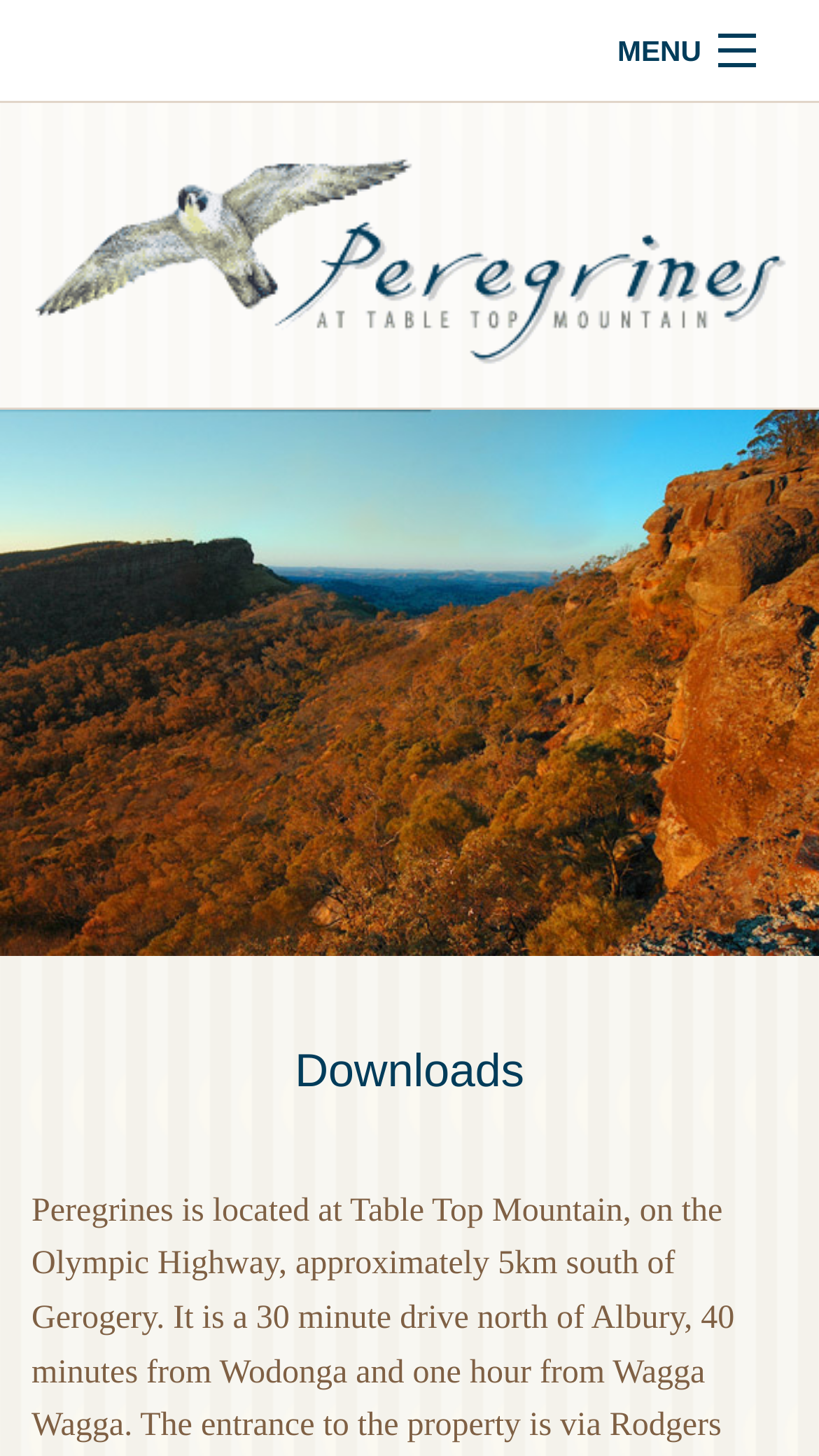Determine the bounding box coordinates of the UI element described by: "Contact".

[0.0, 0.333, 1.0, 0.399]